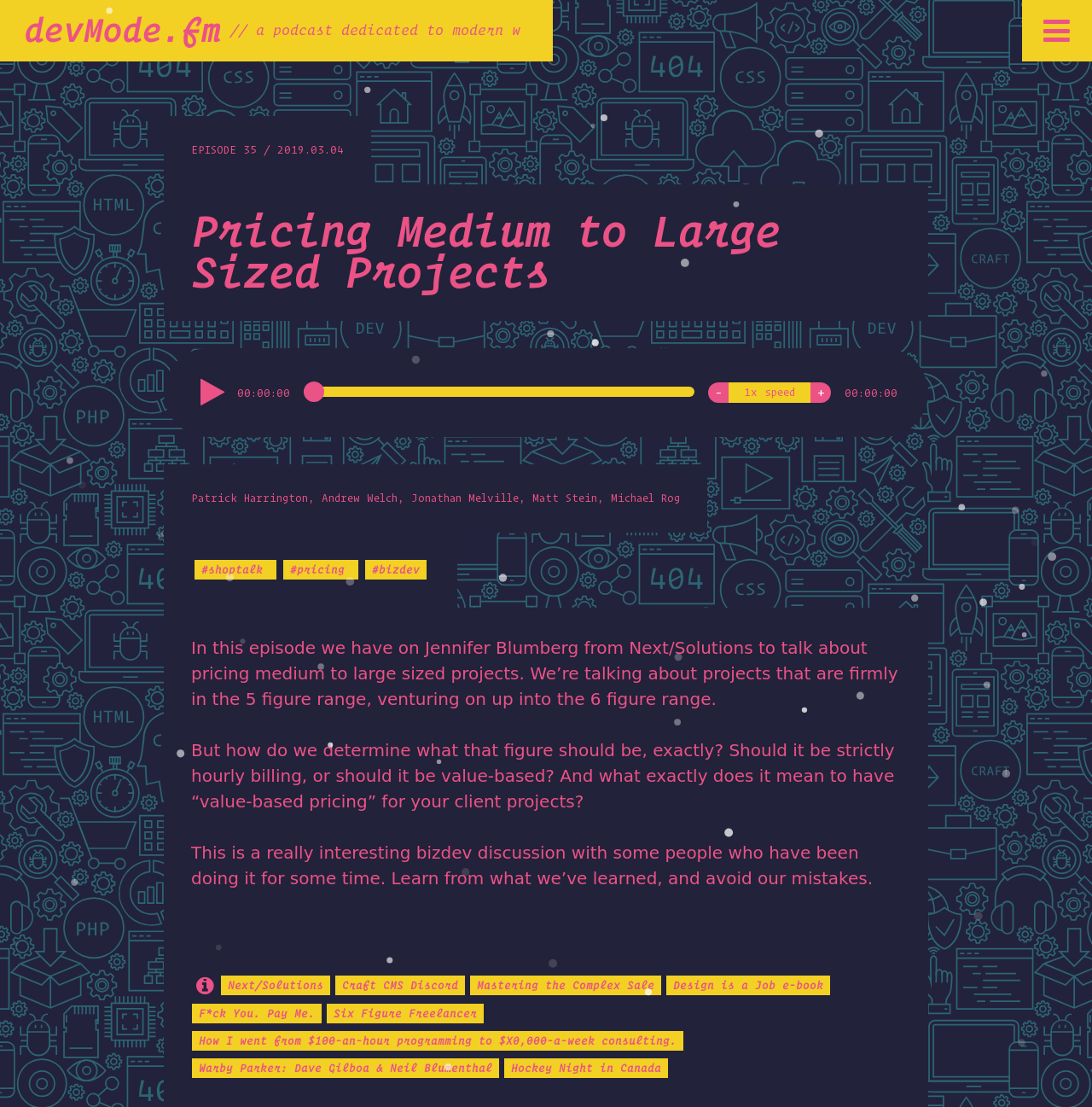Please give a short response to the question using one word or a phrase:
What is the name of the company Jennifer Blumberg is from?

Next/Solutions